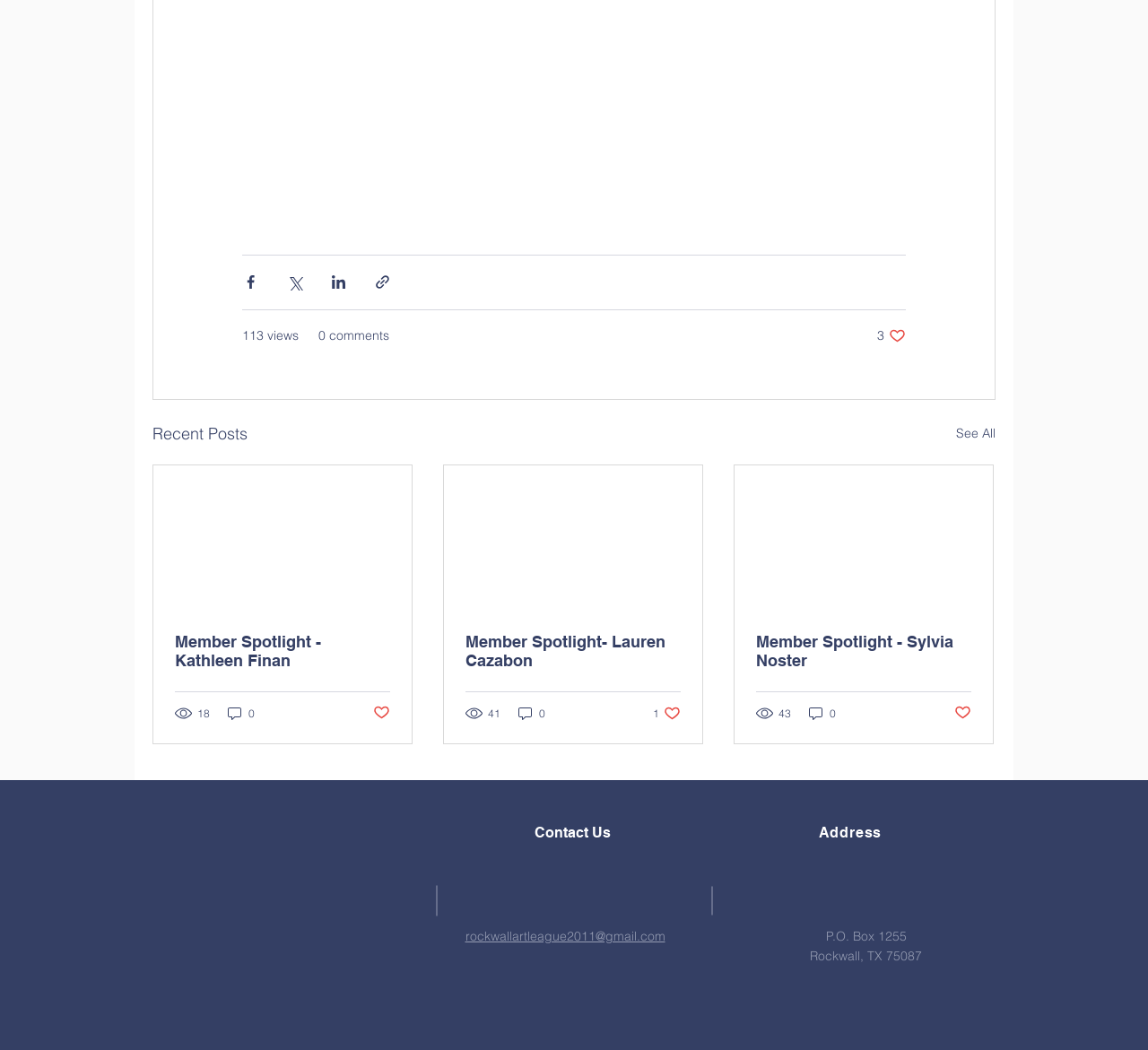How many social media sharing options are available?
Relying on the image, give a concise answer in one word or a brief phrase.

4